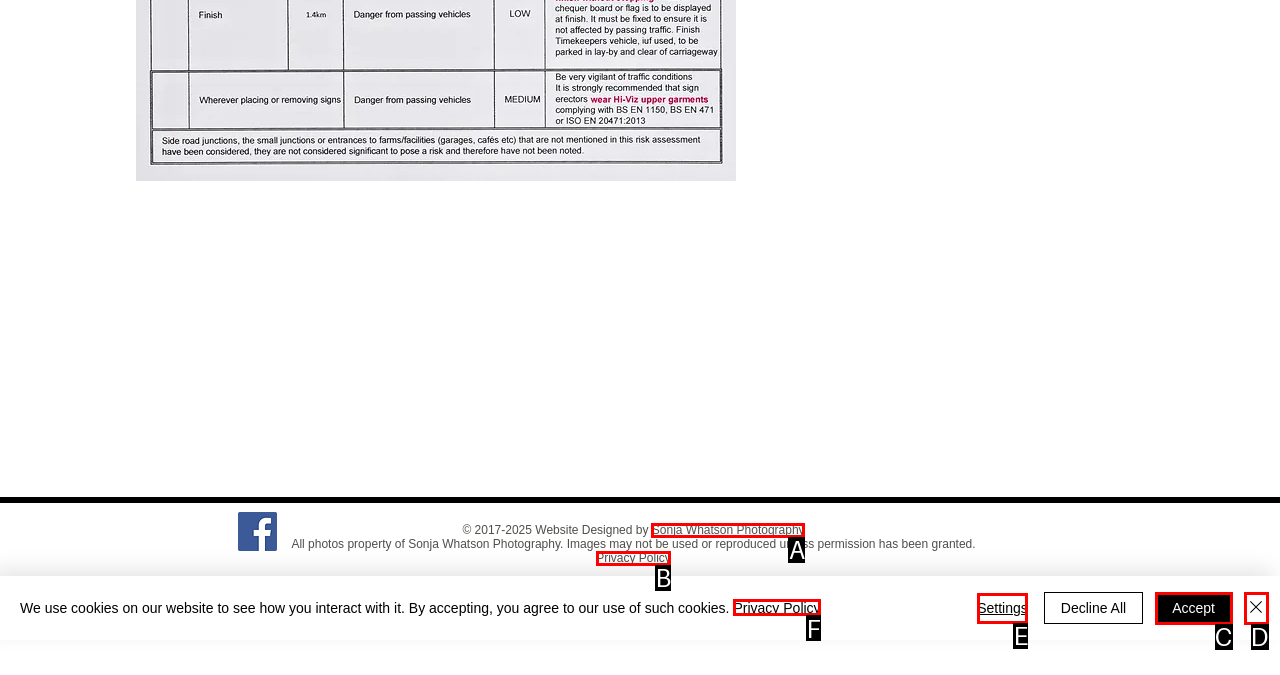Determine which option aligns with the description: Sonja Whatson Photography. Provide the letter of the chosen option directly.

A